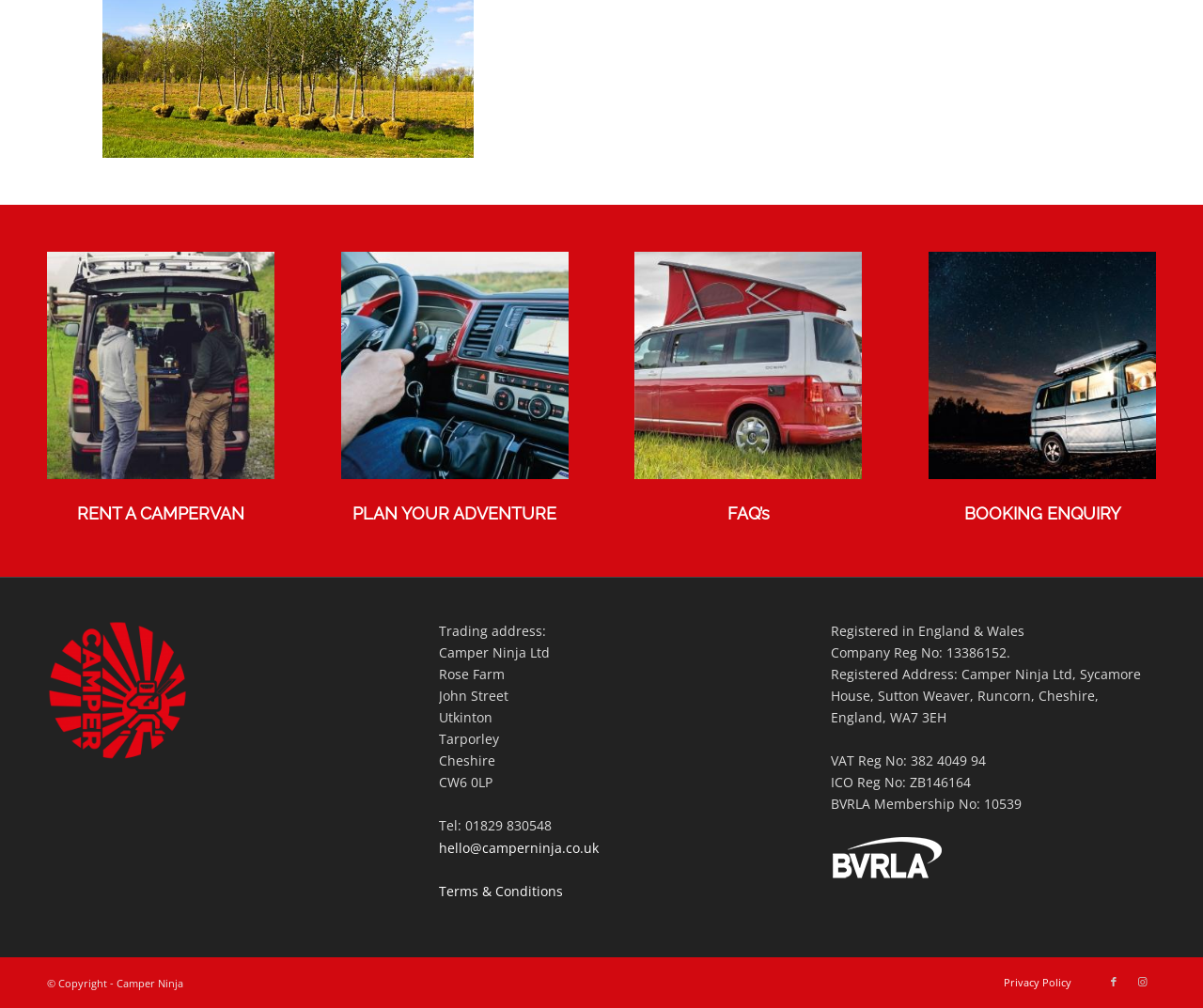What is the link to the camper van rental service's Facebook page?
Provide a concise answer using a single word or phrase based on the image.

Link to Facebook